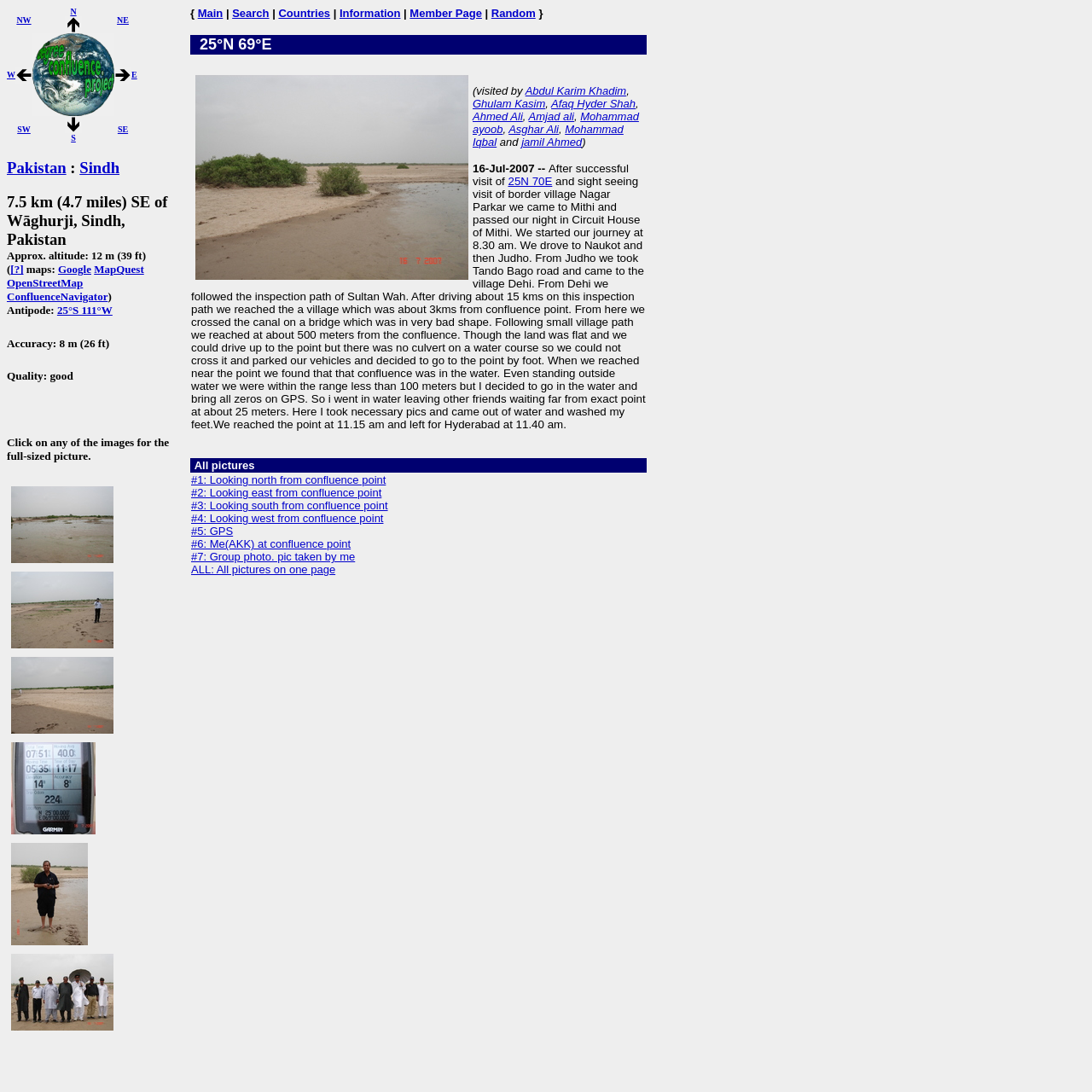Locate the bounding box of the UI element described in the following text: "OTHER WORK".

None